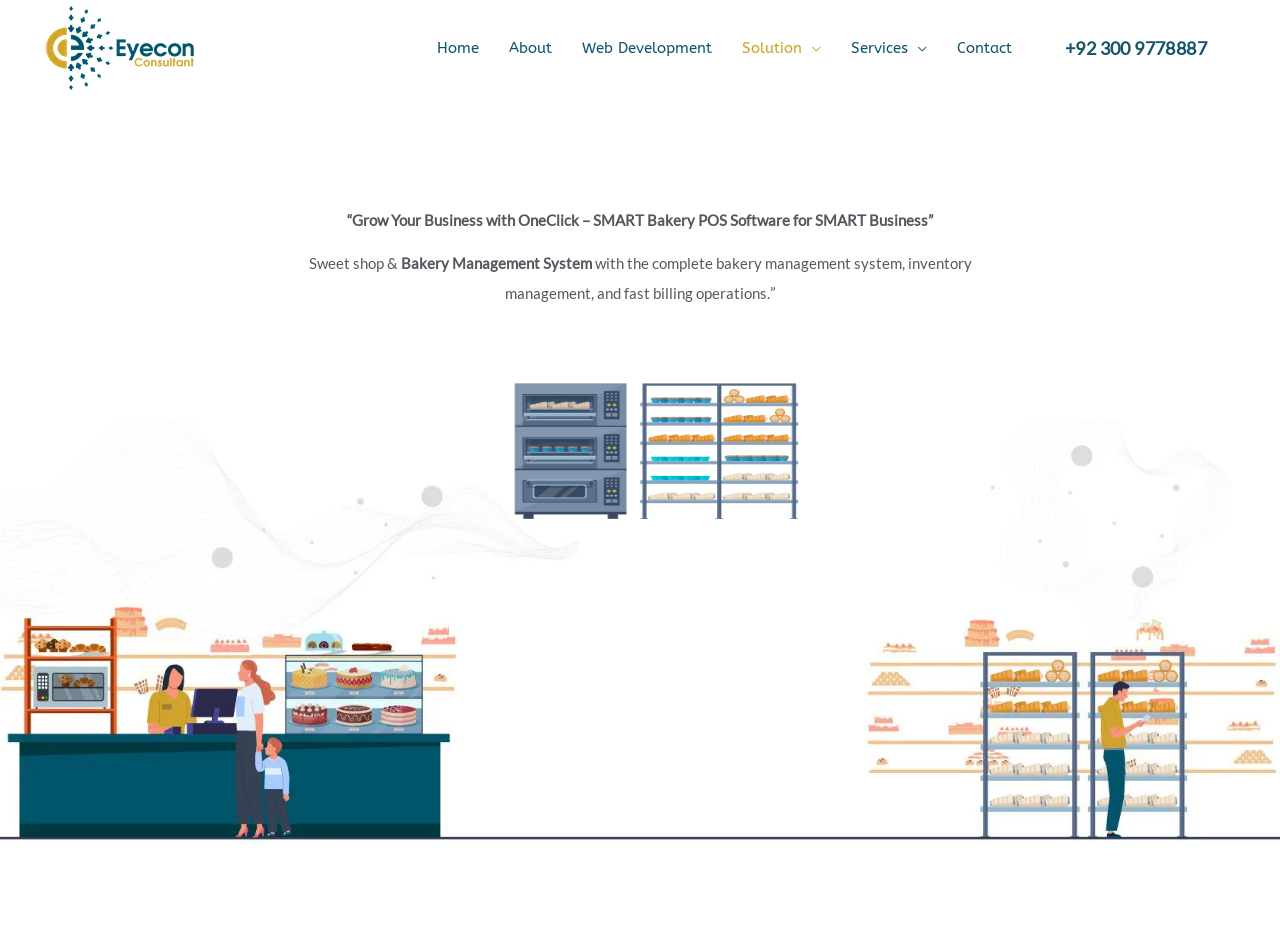What is the phone number on the top right?
Using the image as a reference, deliver a detailed and thorough answer to the question.

I found the phone number by looking at the top right corner of the webpage, where I saw a link with the phone number '+92 300 9778887'.